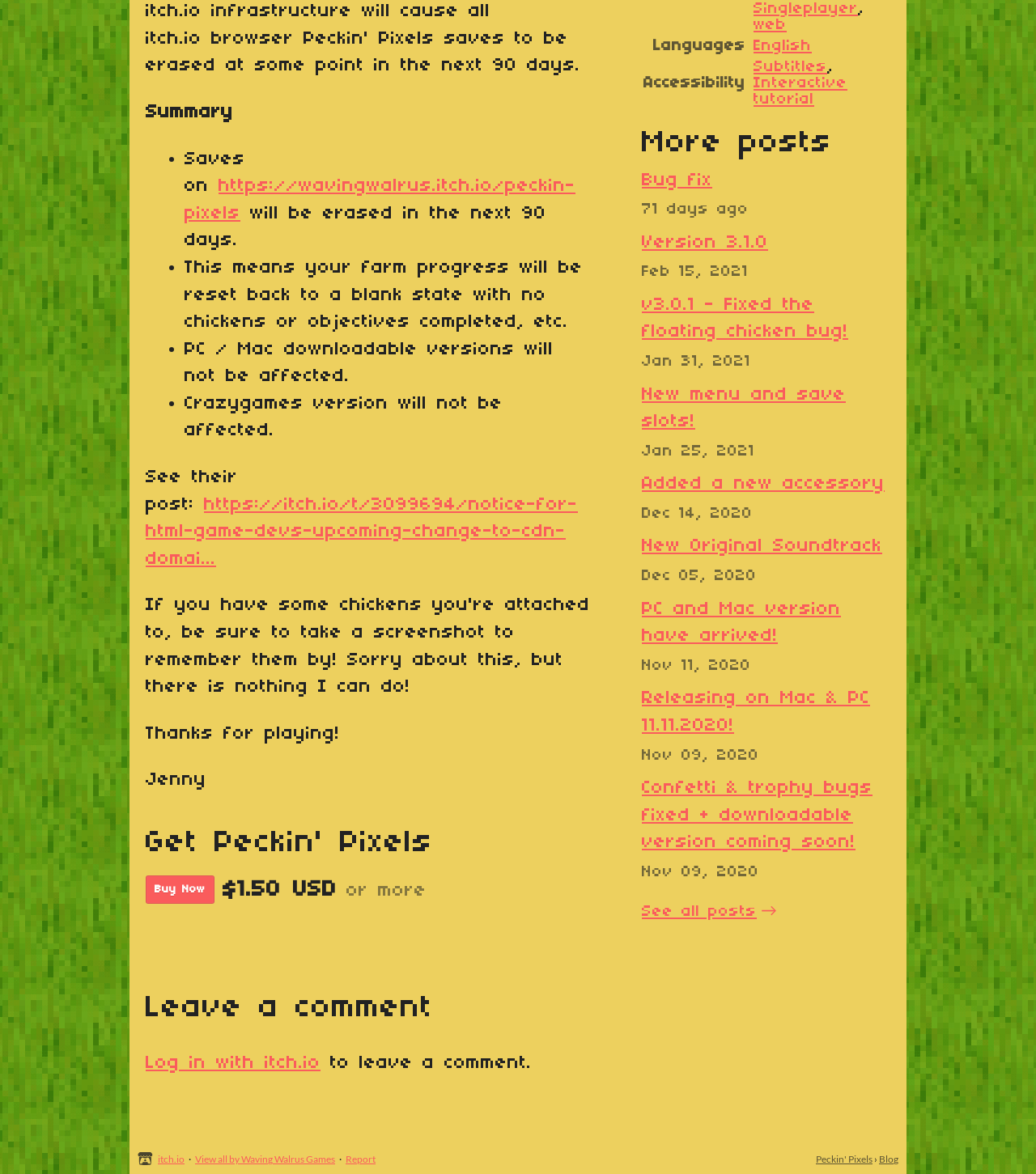Based on the element description: "New menu and save slots!", identify the bounding box coordinates for this UI element. The coordinates must be four float numbers between 0 and 1, listed as [left, top, right, bottom].

[0.62, 0.328, 0.816, 0.367]